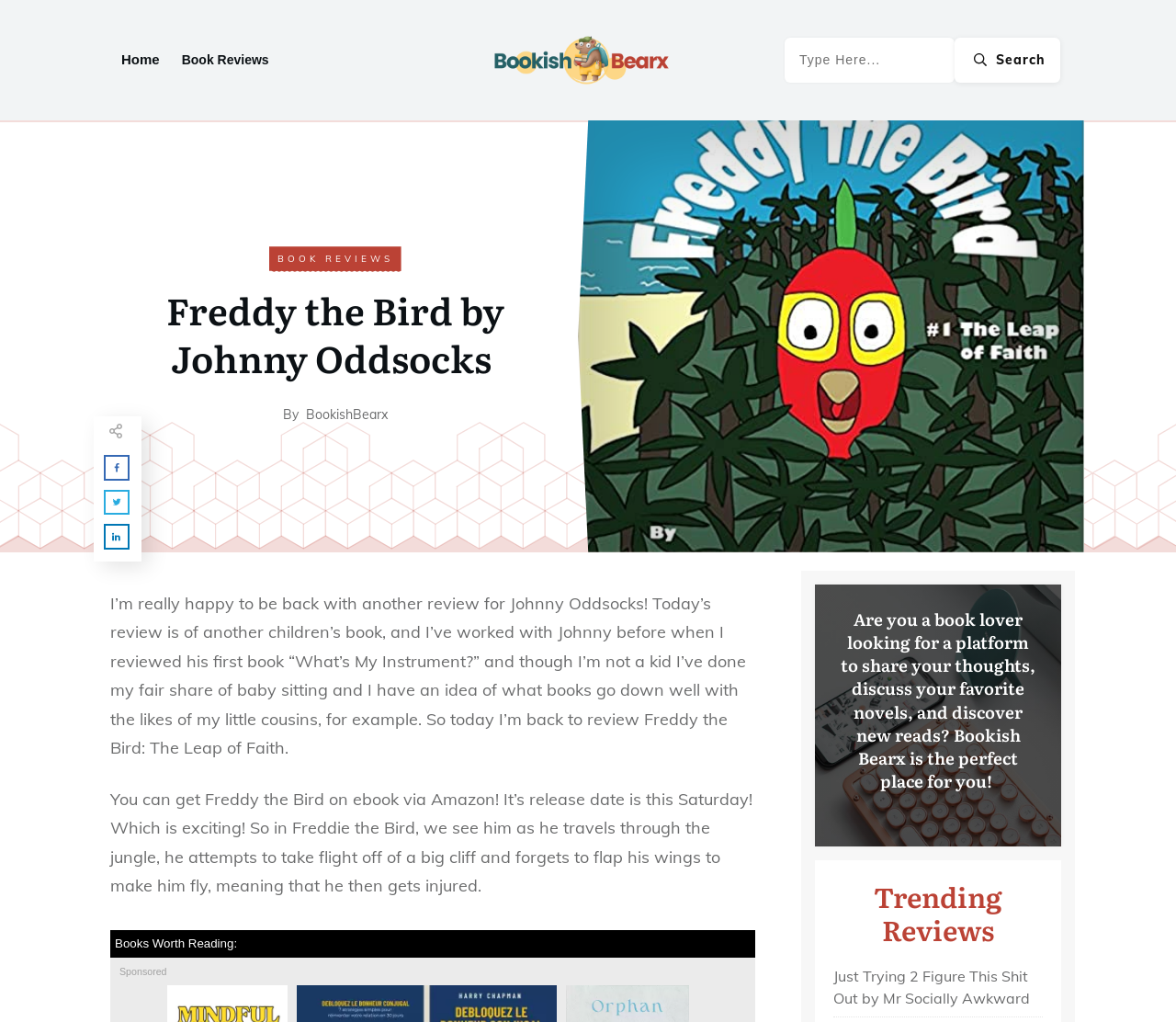Specify the bounding box coordinates of the area that needs to be clicked to achieve the following instruction: "Search for a book".

[0.667, 0.037, 0.902, 0.081]